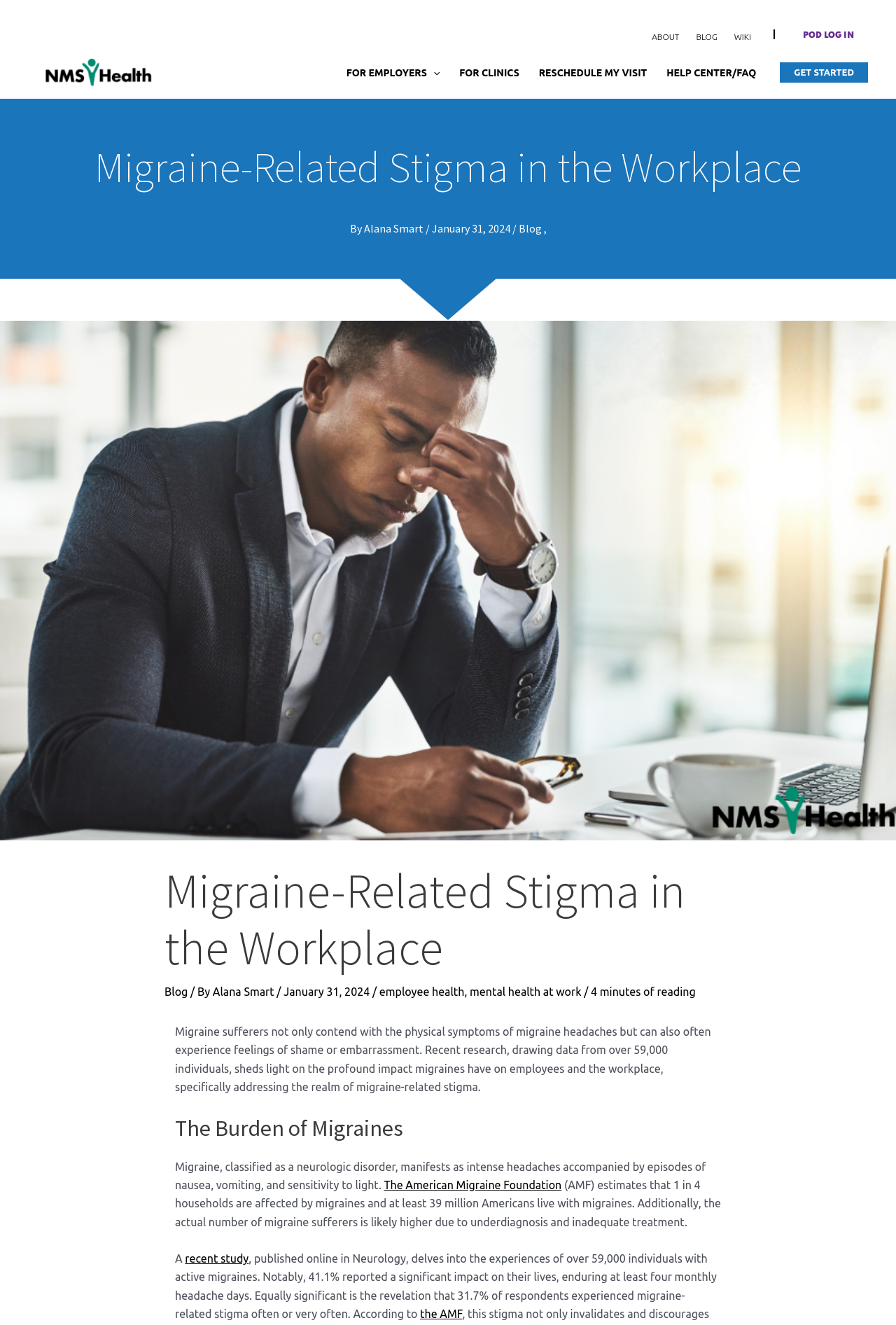Using the description: "parent_node: FOR EMPLOYERS aria-label="Menu Toggle"", determine the UI element's bounding box coordinates. Ensure the coordinates are in the format of four float numbers between 0 and 1, i.e., [left, top, right, bottom].

[0.476, 0.048, 0.491, 0.062]